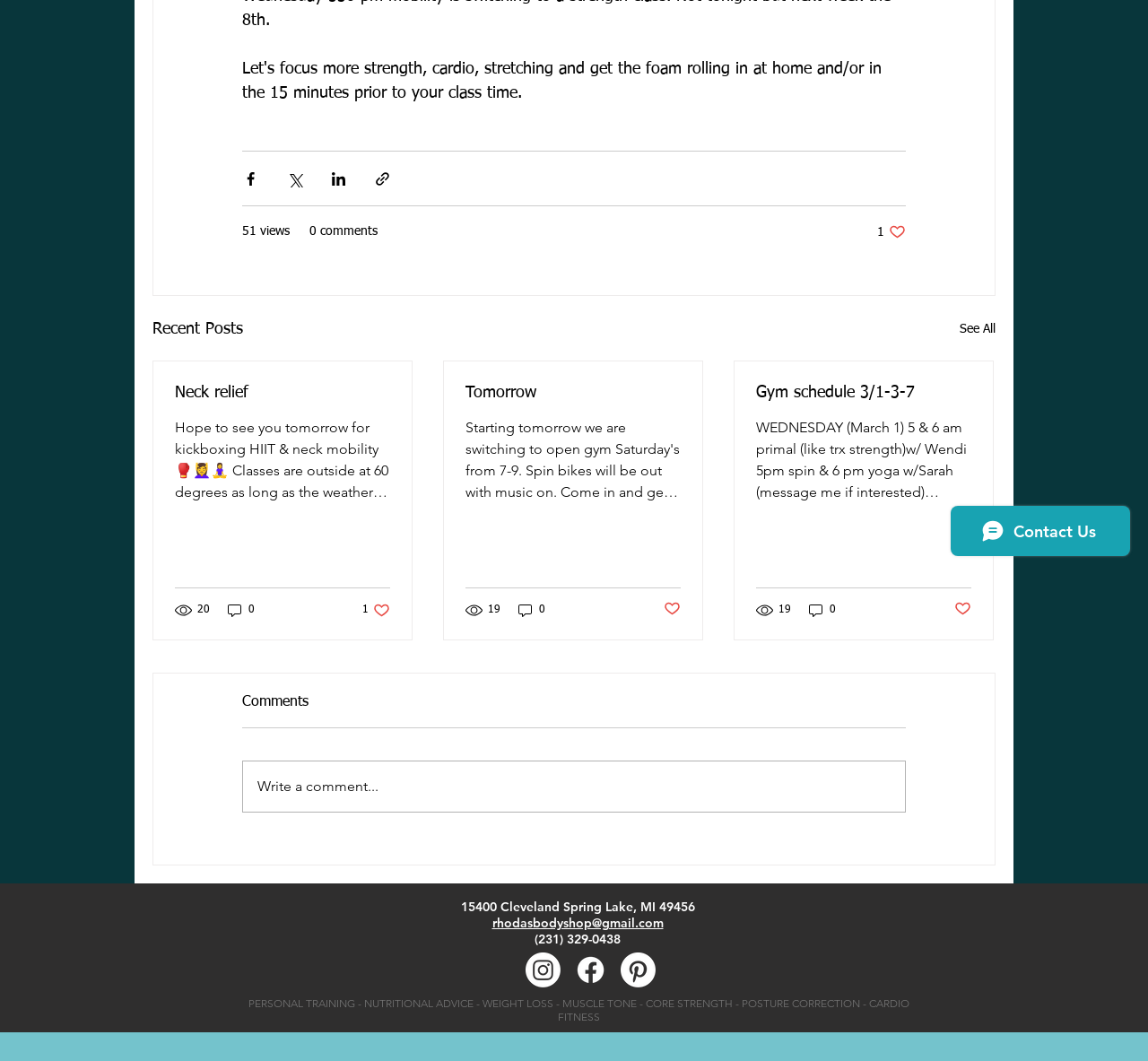Please determine the bounding box coordinates for the UI element described as: "Continue".

None